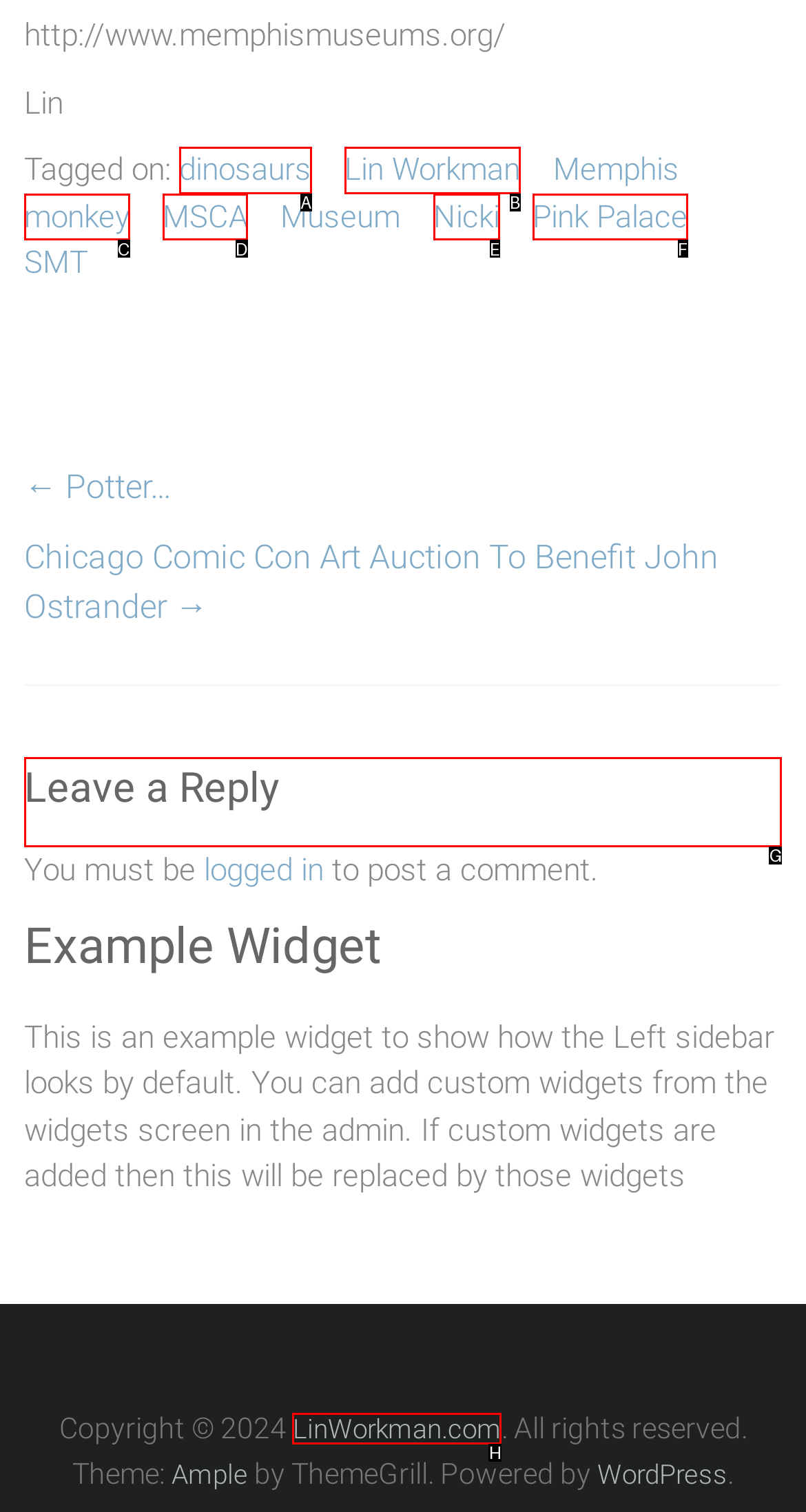To complete the task: leave a reply, select the appropriate UI element to click. Respond with the letter of the correct option from the given choices.

G